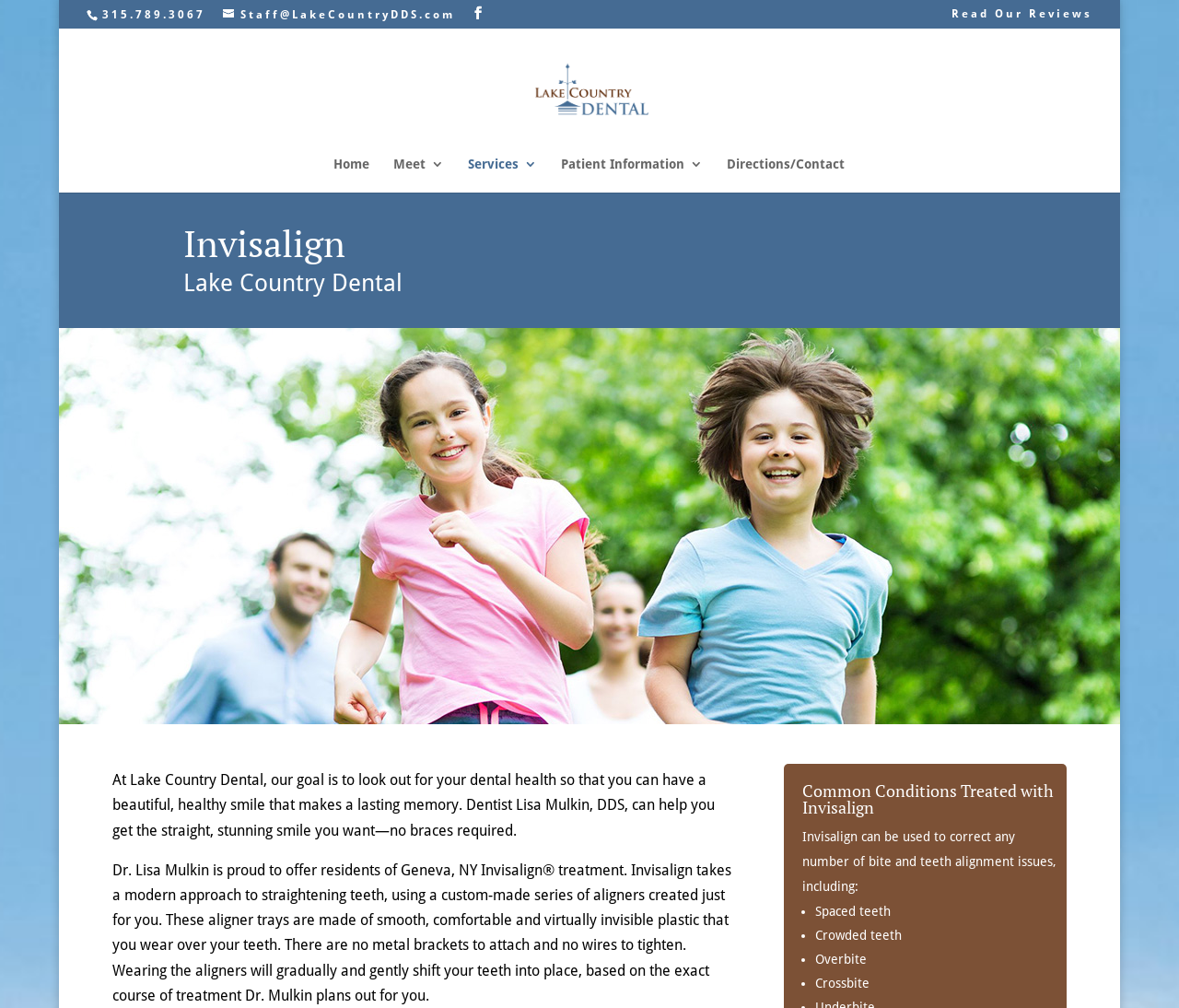Highlight the bounding box coordinates of the region I should click on to meet the following instruction: "Contact staff".

[0.189, 0.008, 0.386, 0.021]